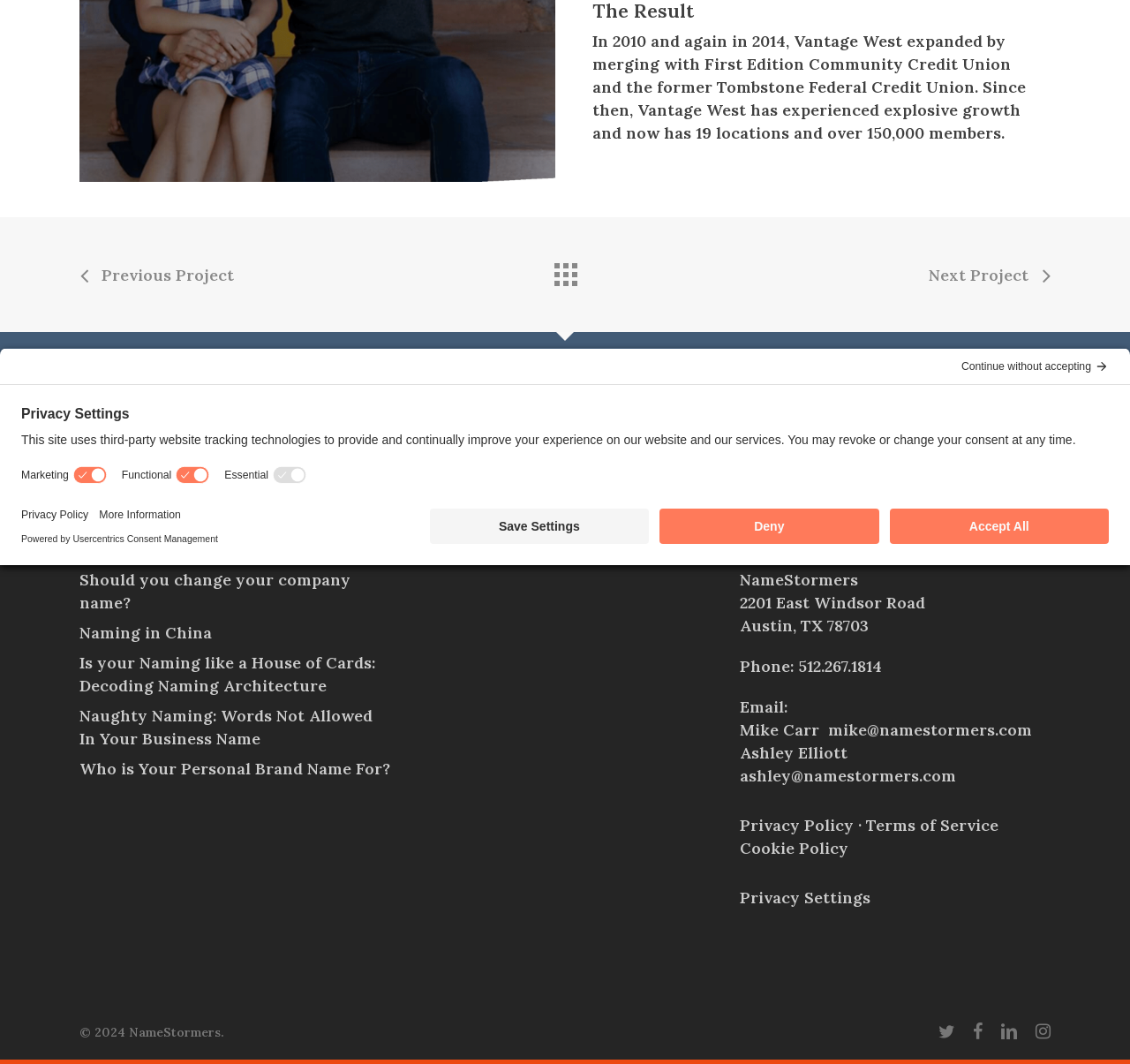Find and provide the bounding box coordinates for the UI element described here: "title="Back to all projects"". The coordinates should be given as four float numbers between 0 and 1: [left, top, right, bottom].

[0.484, 0.237, 0.516, 0.271]